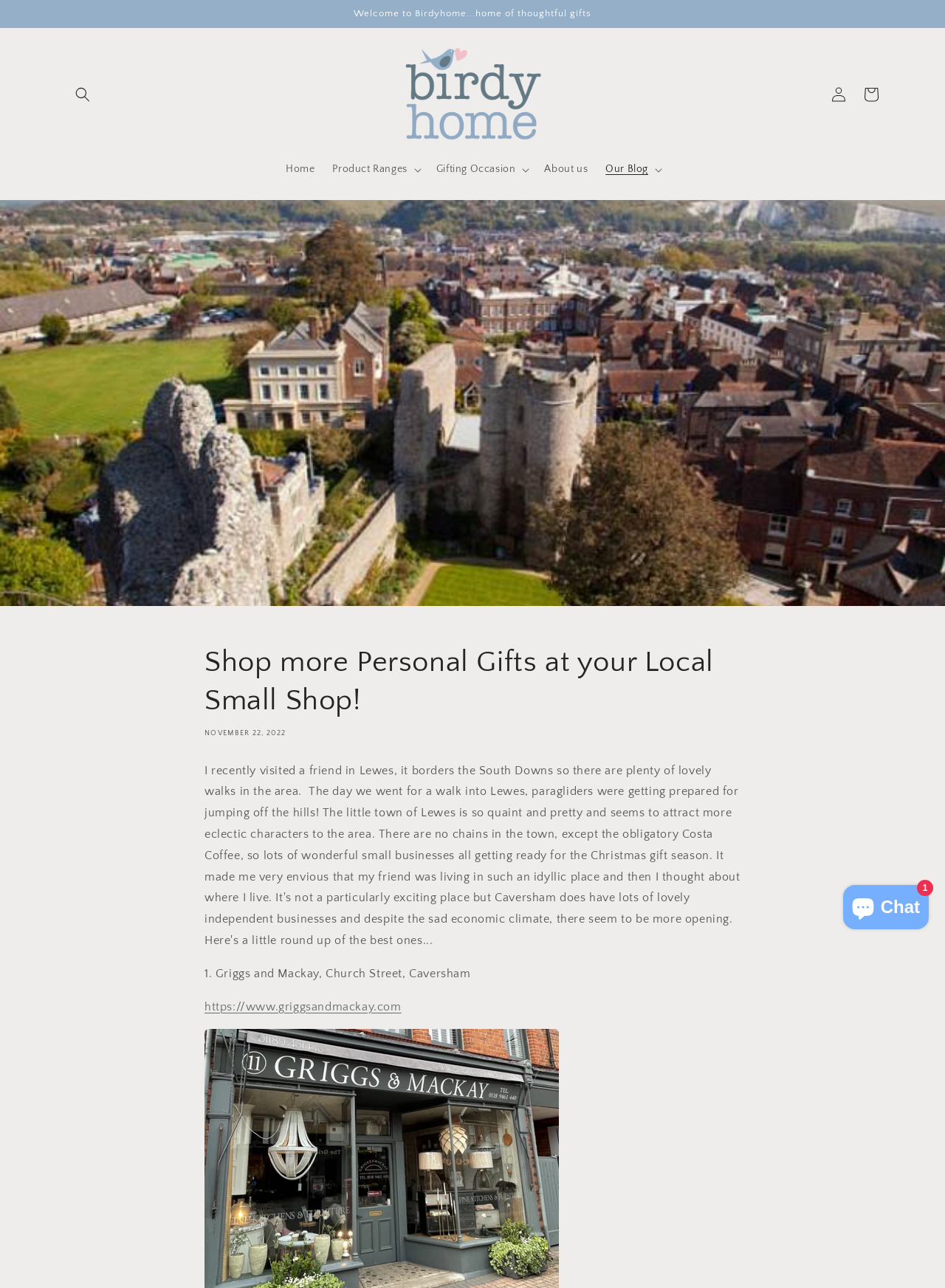Specify the bounding box coordinates of the region I need to click to perform the following instruction: "Search for gifts". The coordinates must be four float numbers in the range of 0 to 1, i.e., [left, top, right, bottom].

[0.07, 0.061, 0.105, 0.086]